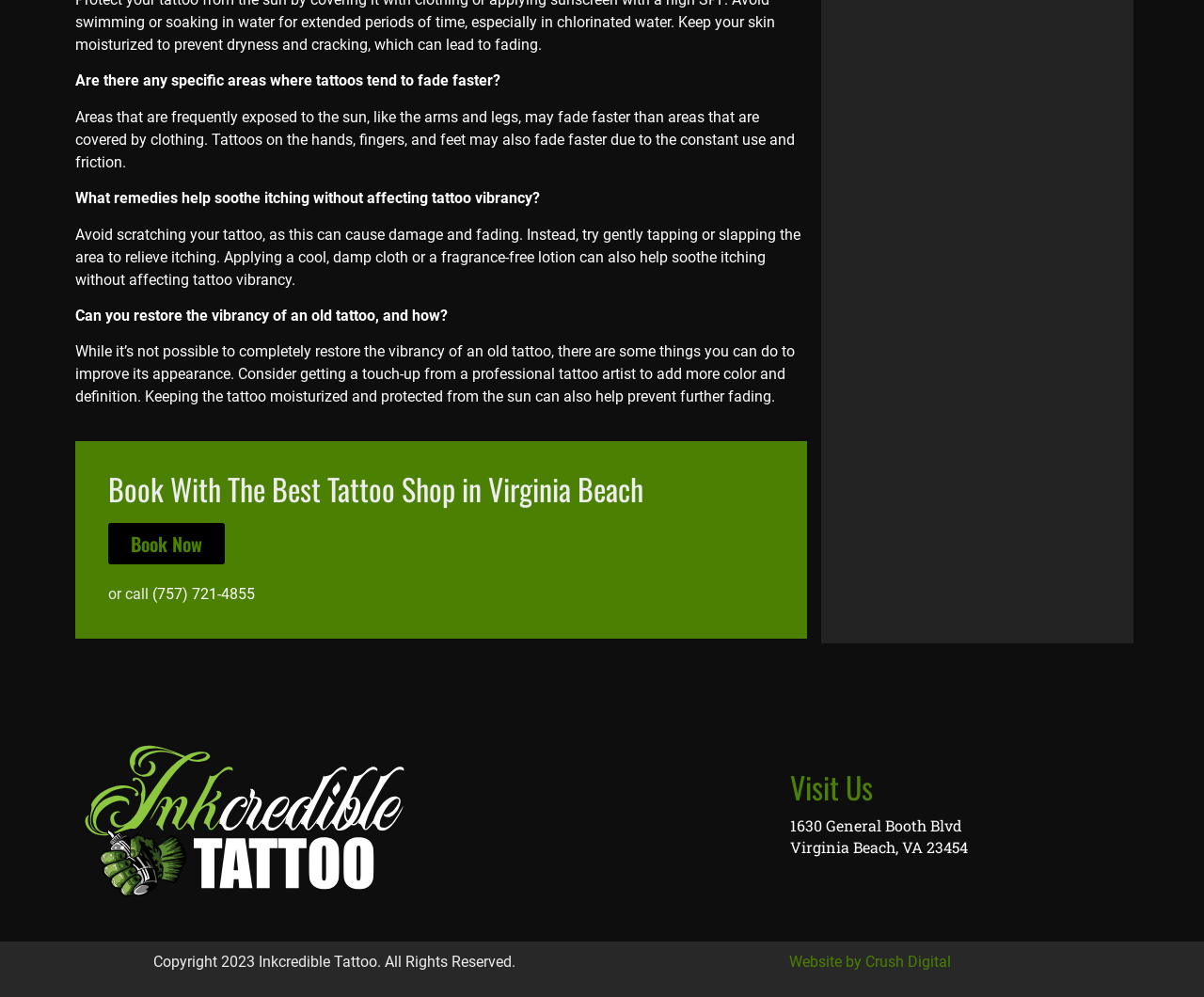How can you book an appointment with the tattoo shop?
Answer the question with a single word or phrase by looking at the picture.

Book Now or call